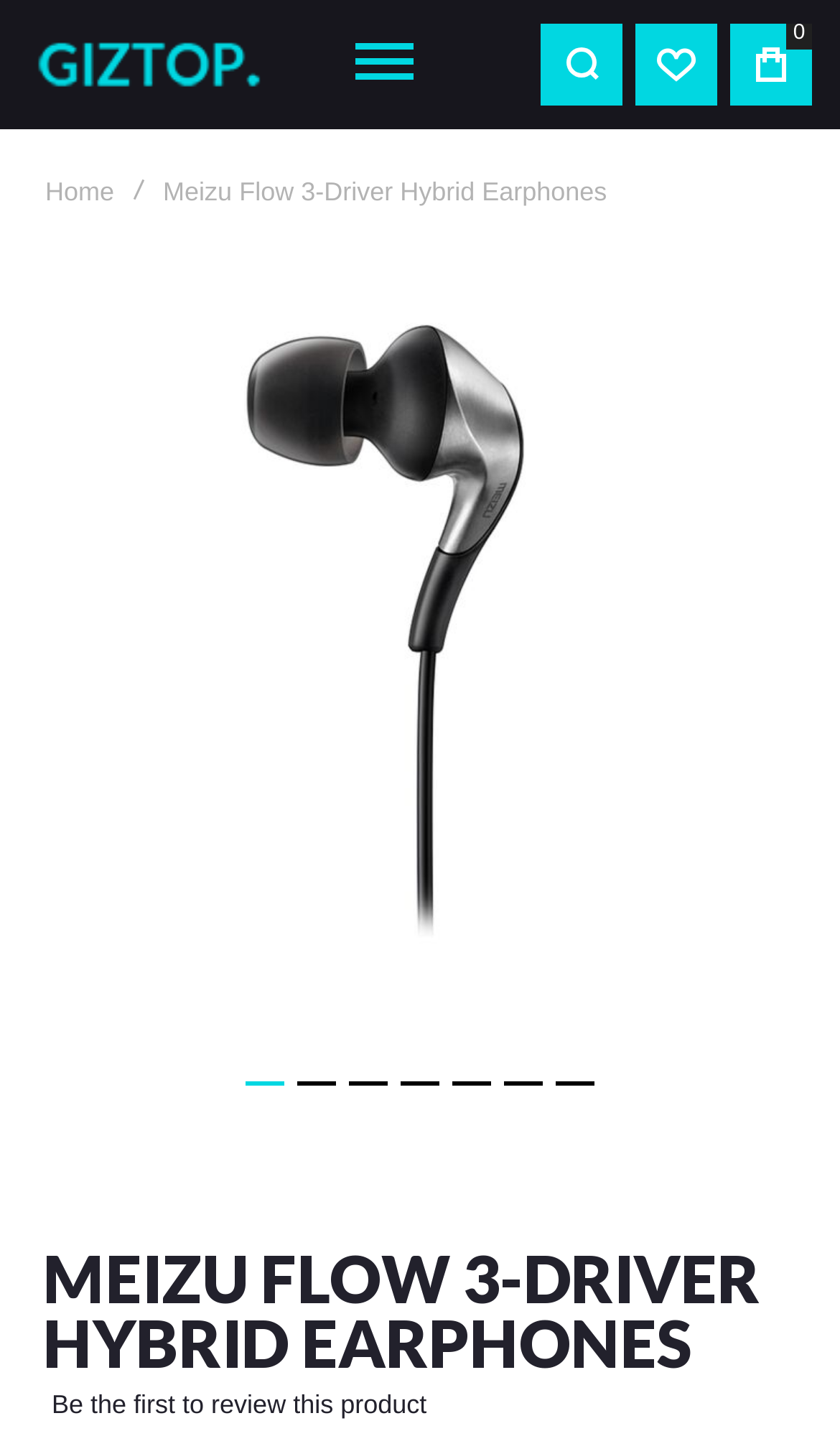How many images are there in the product gallery?
Using the details shown in the screenshot, provide a comprehensive answer to the question.

There are at least 2 images in the product gallery, which can be found in the elements with IDs 977 and 793, both of which are images with no text and are located at coordinates [0.674, 0.033, 0.713, 0.056] and [0.9, 0.033, 0.936, 0.057] respectively.